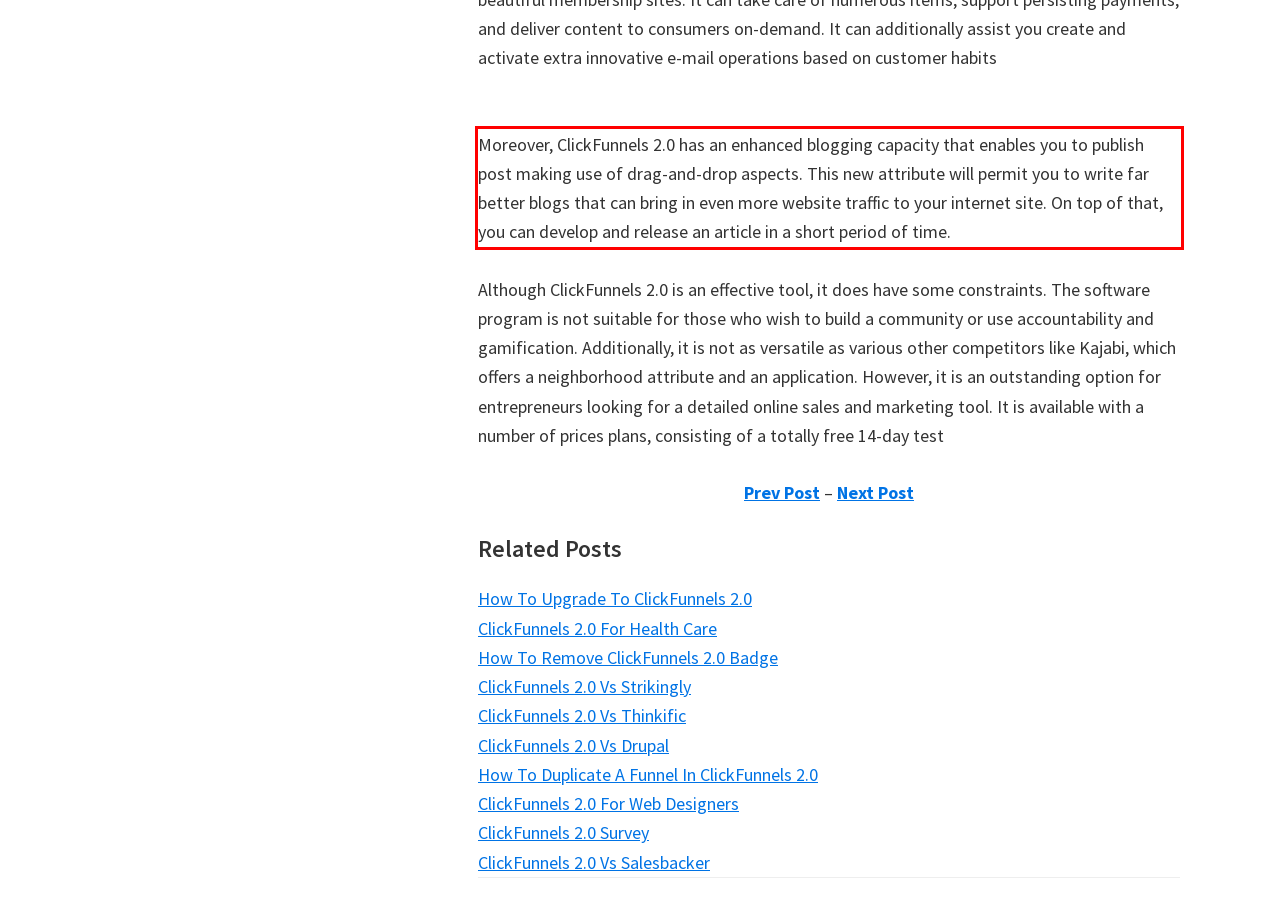Please identify and extract the text content from the UI element encased in a red bounding box on the provided webpage screenshot.

Moreover, ClickFunnels 2.0 has an enhanced blogging capacity that enables you to publish post making use of drag-and-drop aspects. This new attribute will permit you to write far better blogs that can bring in even more website traffic to your internet site. On top of that, you can develop and release an article in a short period of time.